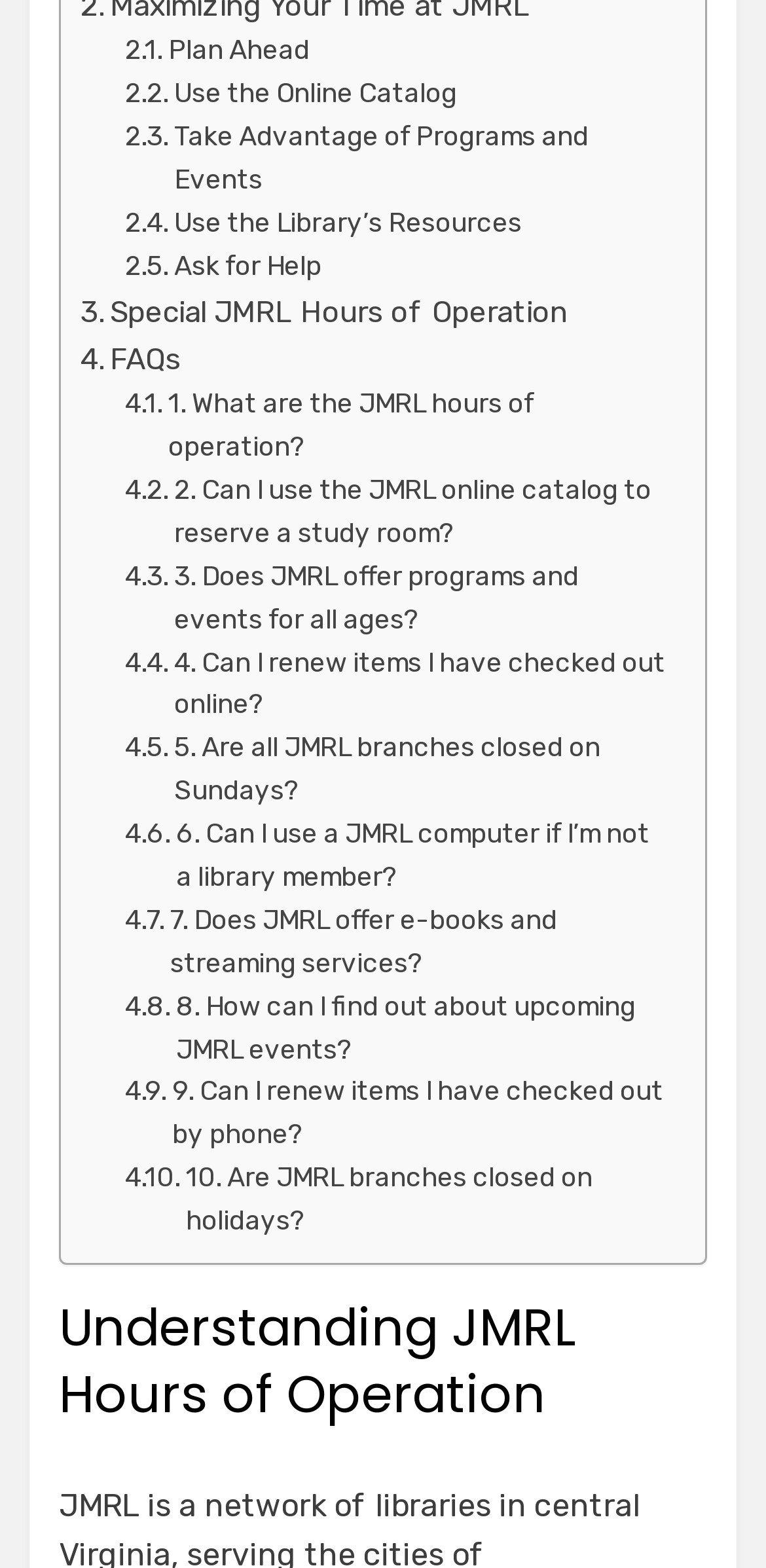Identify the bounding box coordinates of the specific part of the webpage to click to complete this instruction: "Plan ahead".

[0.164, 0.019, 0.404, 0.046]